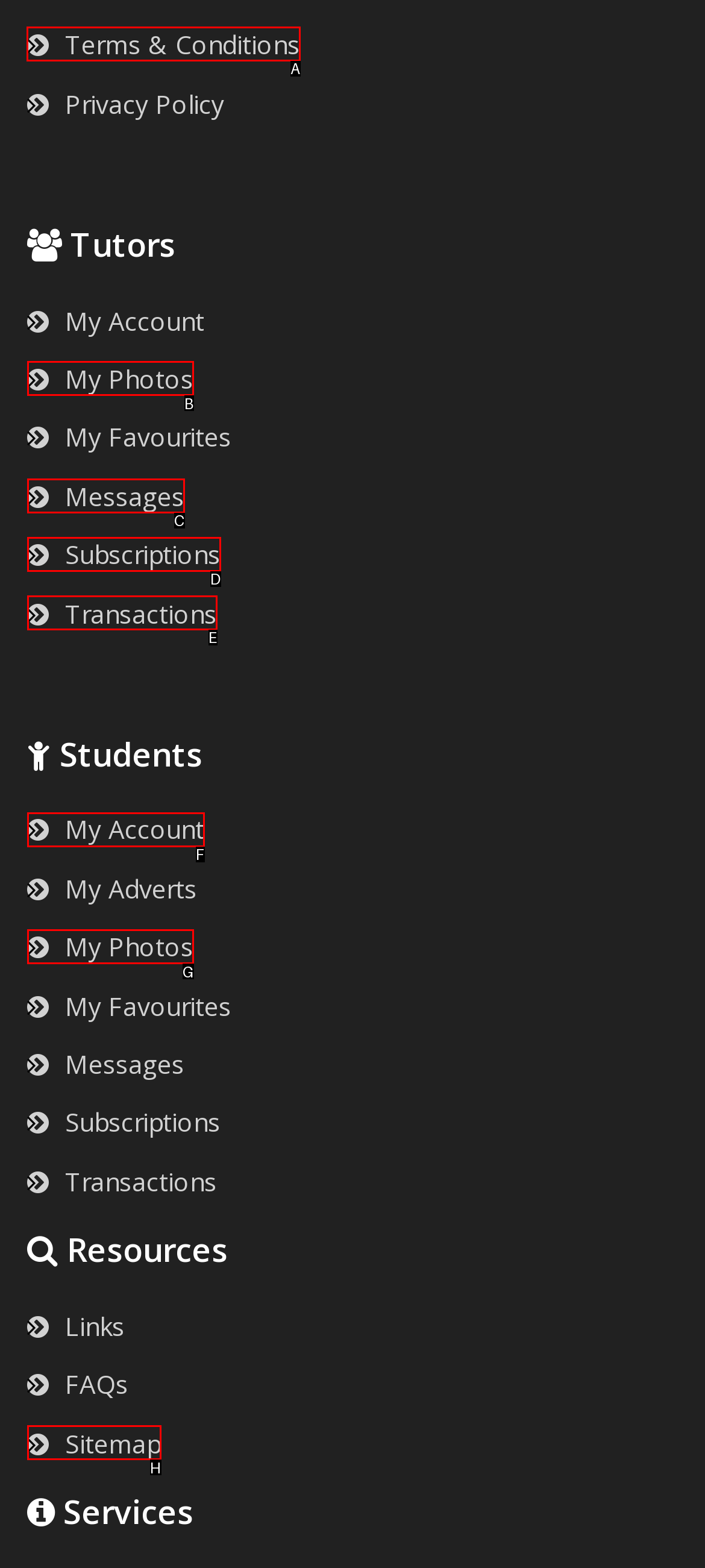Indicate the HTML element that should be clicked to perform the task: View Terms & Conditions Reply with the letter corresponding to the chosen option.

A